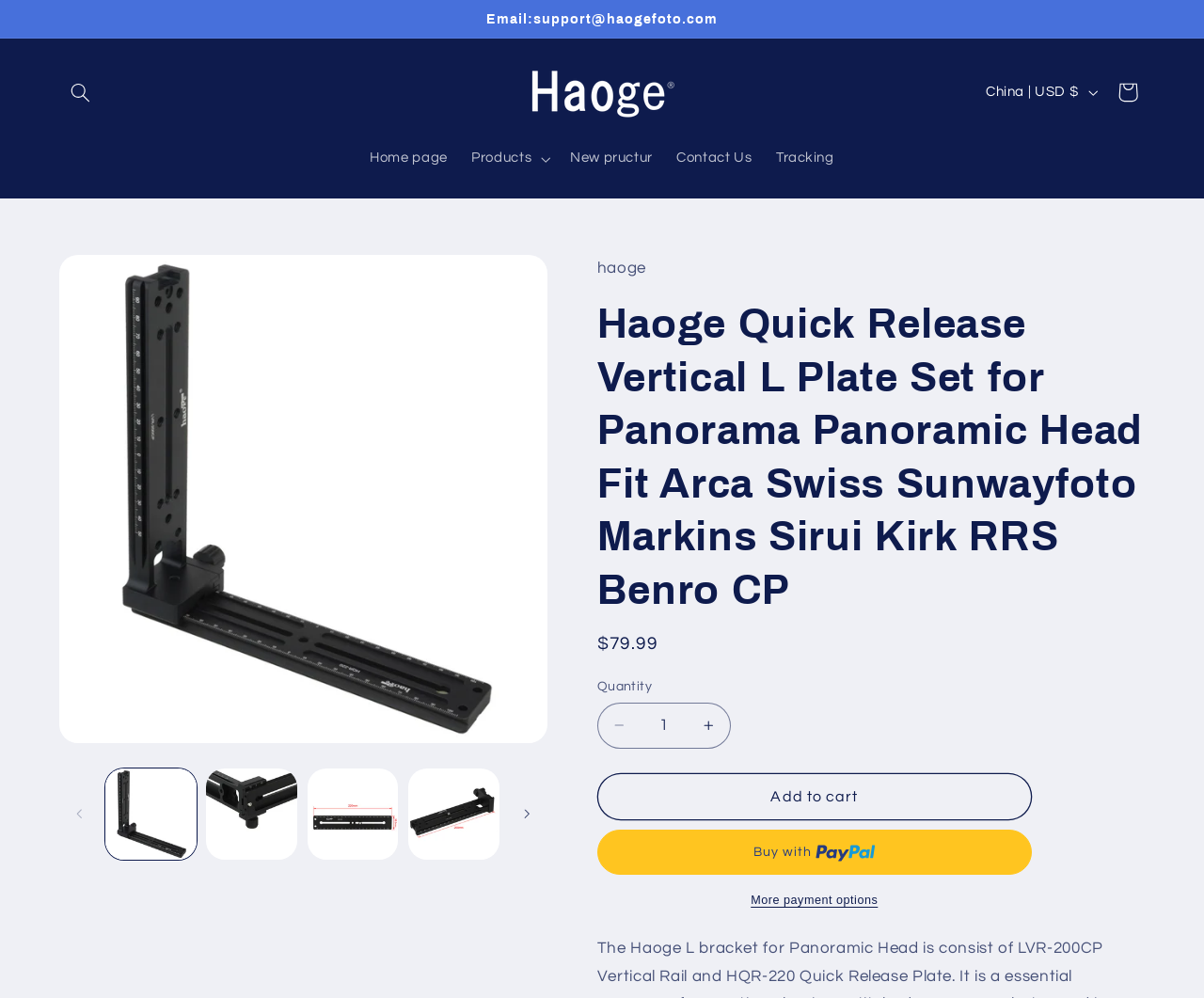What is the country/region selected by default?
Answer the question using a single word or phrase, according to the image.

China